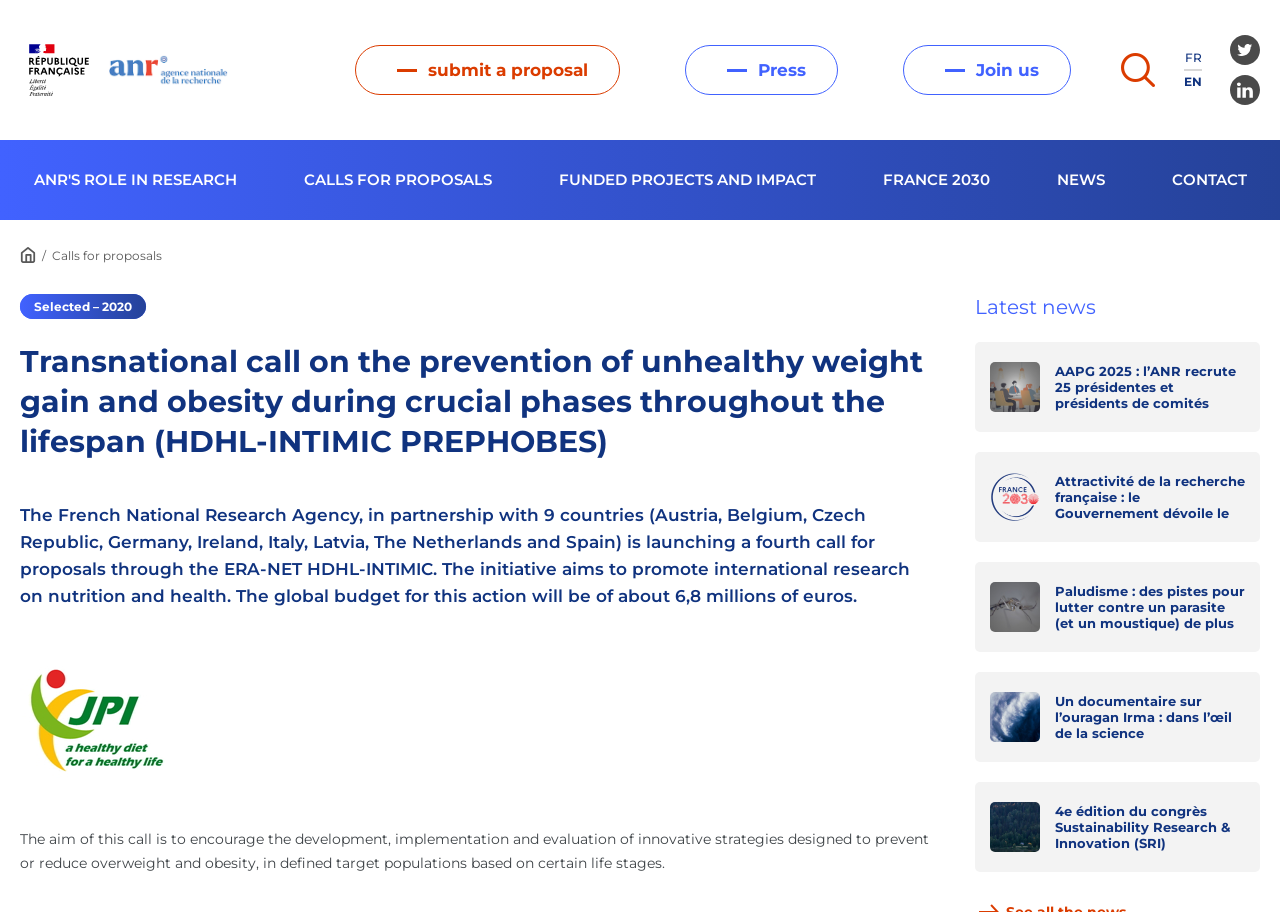Identify the bounding box for the UI element specified in this description: "Funded projects and Impact". The coordinates must be four float numbers between 0 and 1, formatted as [left, top, right, bottom].

[0.41, 0.153, 0.663, 0.241]